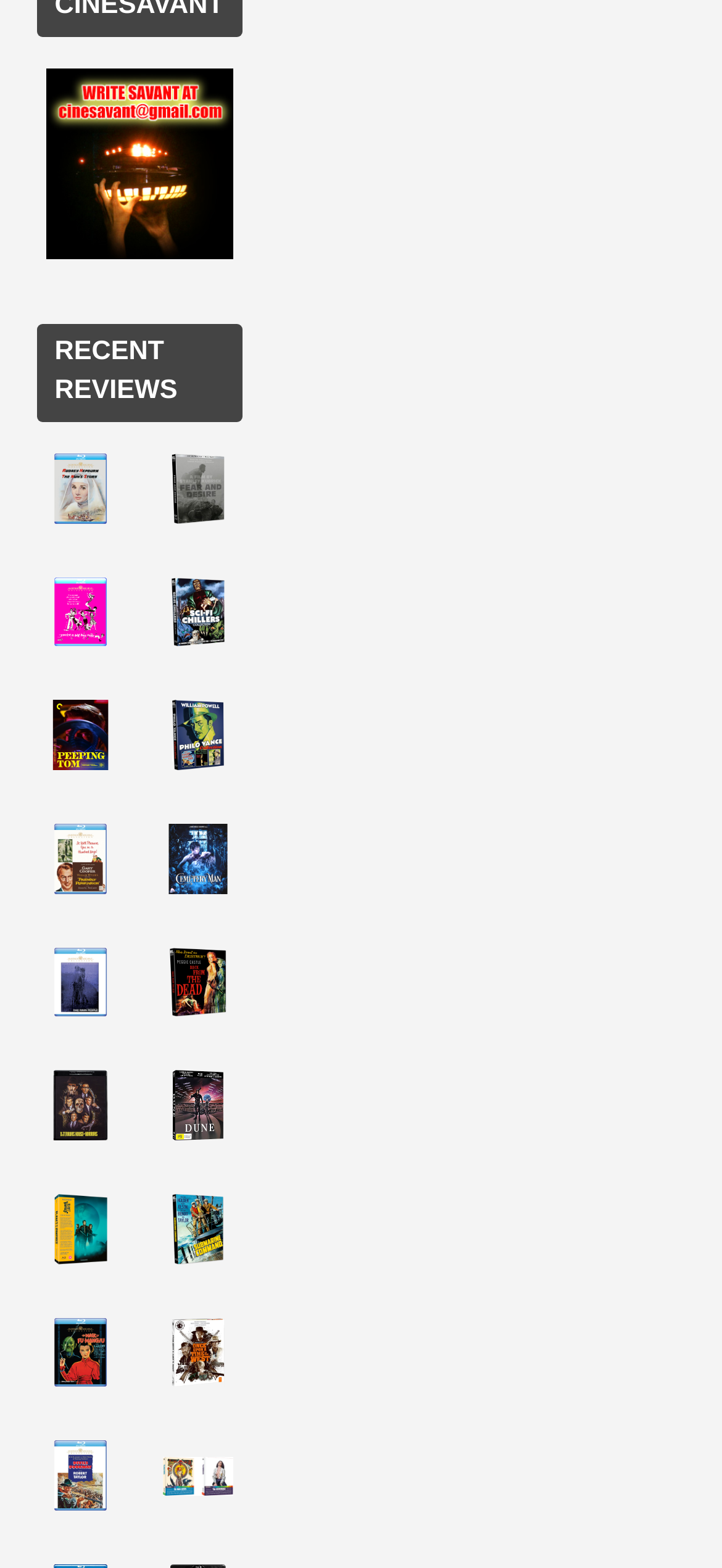Locate the bounding box coordinates of the clickable area to execute the instruction: "Explore the 'Sci-Fi Chillers Collection'". Provide the coordinates as four float numbers between 0 and 1, represented as [left, top, right, bottom].

[0.213, 0.362, 0.336, 0.422]